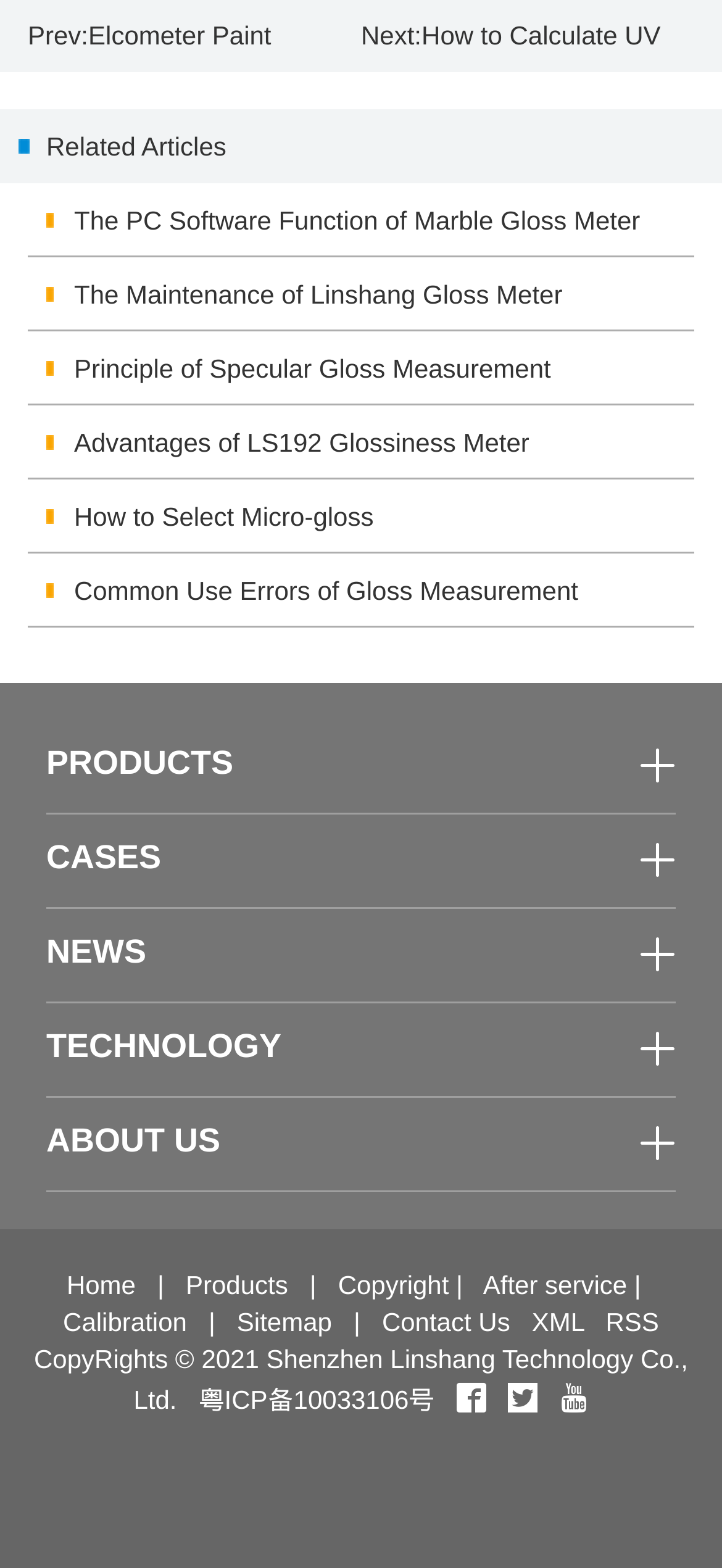What is the name of the company that owns this website?
Please provide a single word or phrase answer based on the image.

Shenzhen Linshang Technology Co., Ltd.